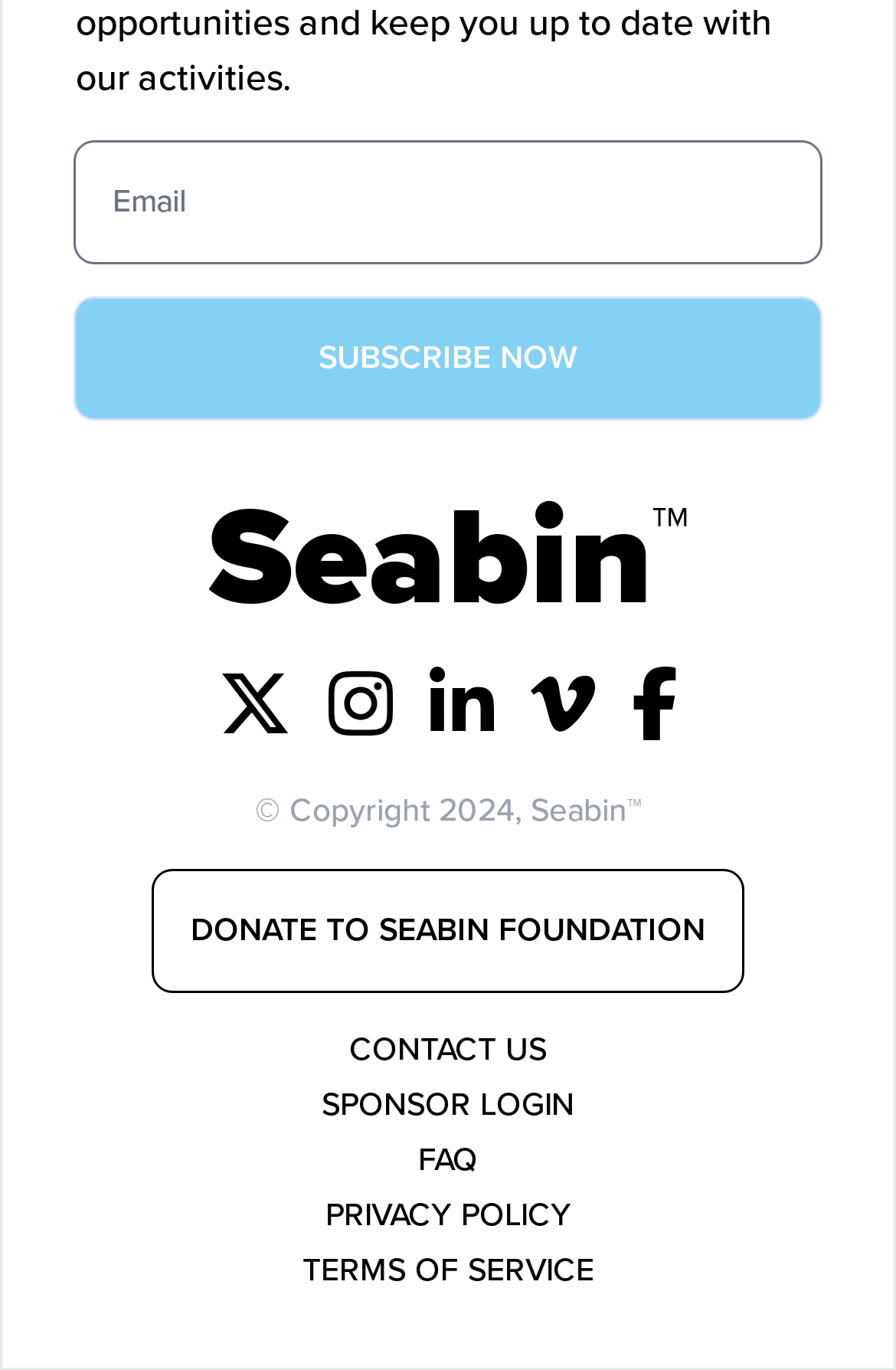Please identify the bounding box coordinates of the clickable area that will allow you to execute the instruction: "Enter email address".

[0.085, 0.104, 0.915, 0.191]